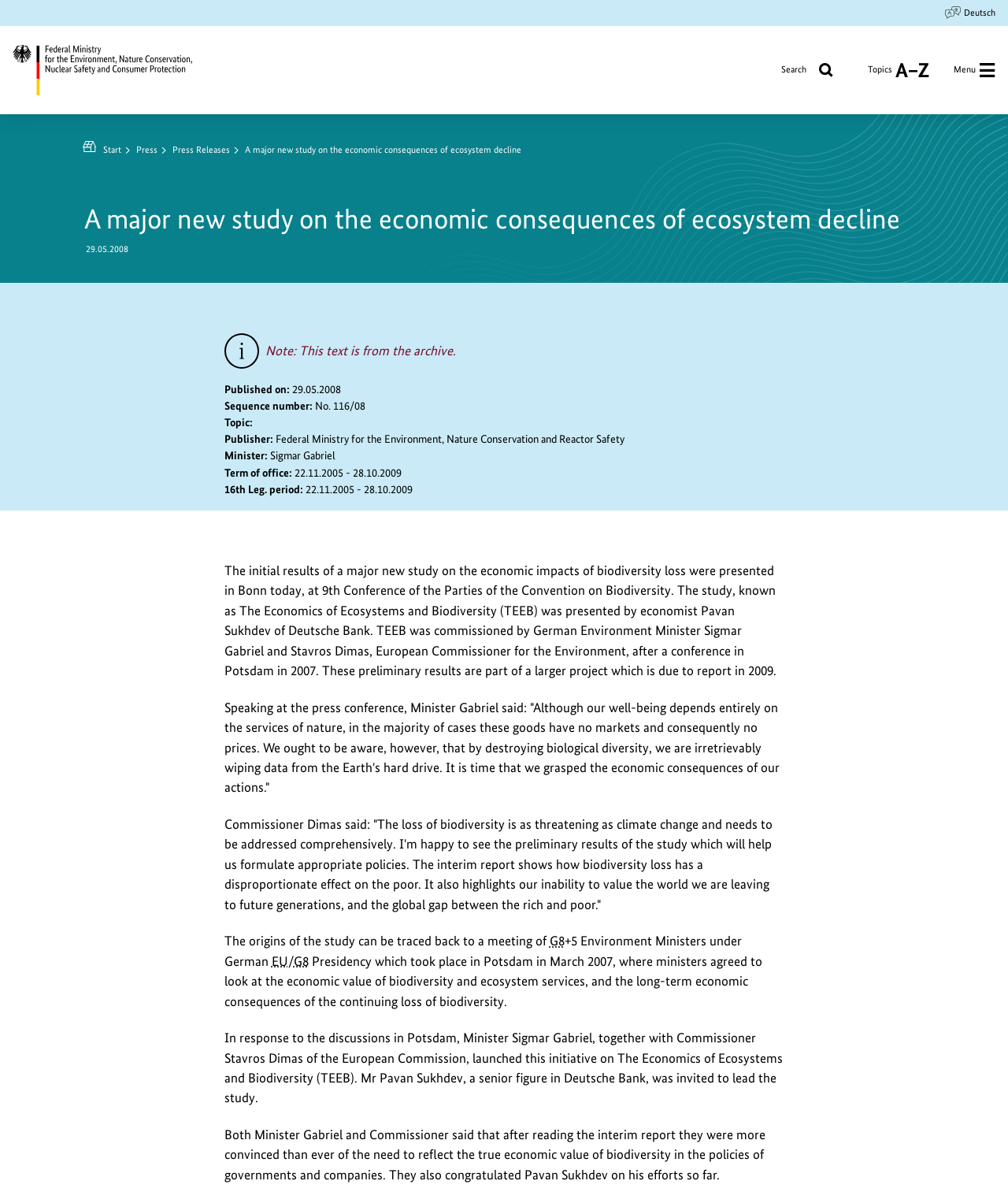Please locate the bounding box coordinates of the element that needs to be clicked to achieve the following instruction: "Search for something". The coordinates should be four float numbers between 0 and 1, i.e., [left, top, right, bottom].

None